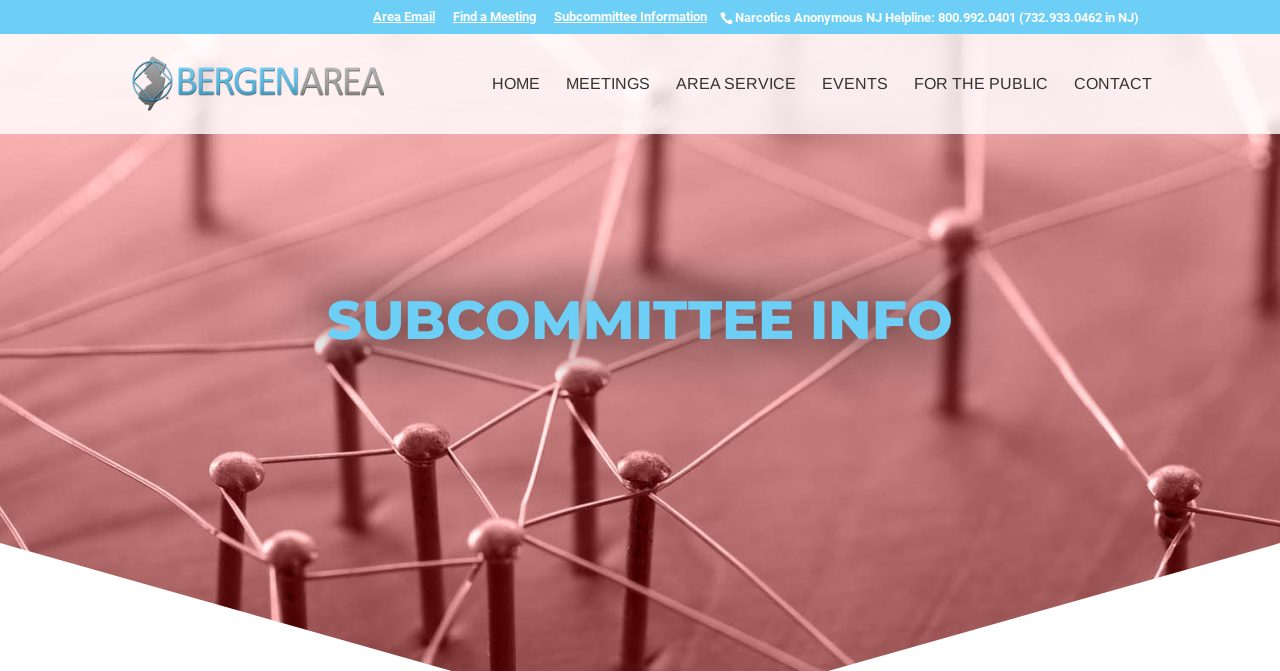Refer to the screenshot and answer the following question in detail:
What is the name of the county associated with Narcotics Anonymous?

I found the county name by looking at the link with the text 'Bergen County Narcotics Anonymous' which is located at the top of the webpage, and also by looking at the image with the same text.